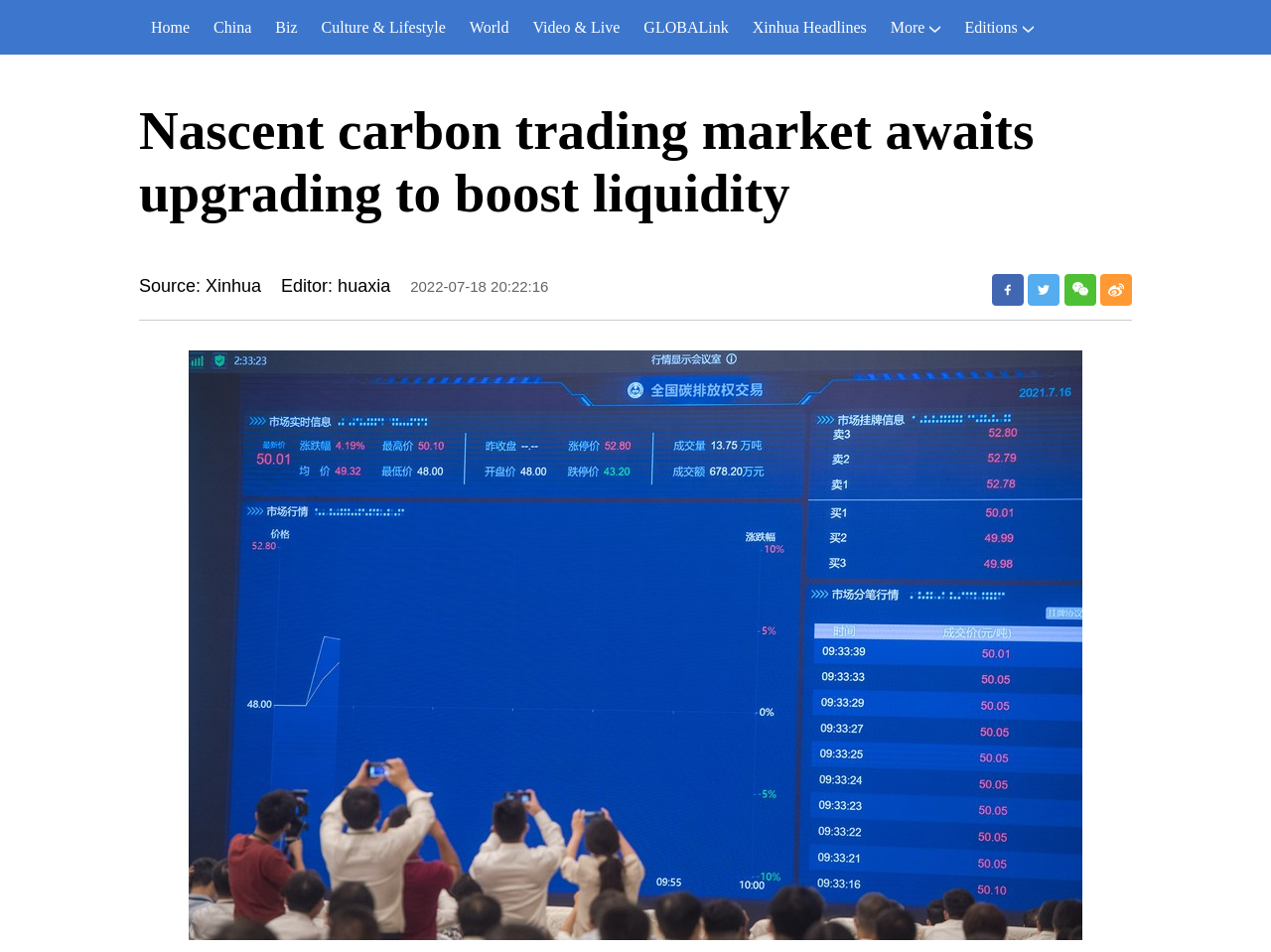Pinpoint the bounding box coordinates of the clickable area needed to execute the instruction: "View GLOBALink". The coordinates should be specified as four float numbers between 0 and 1, i.e., [left, top, right, bottom].

[0.497, 0.0, 0.583, 0.057]